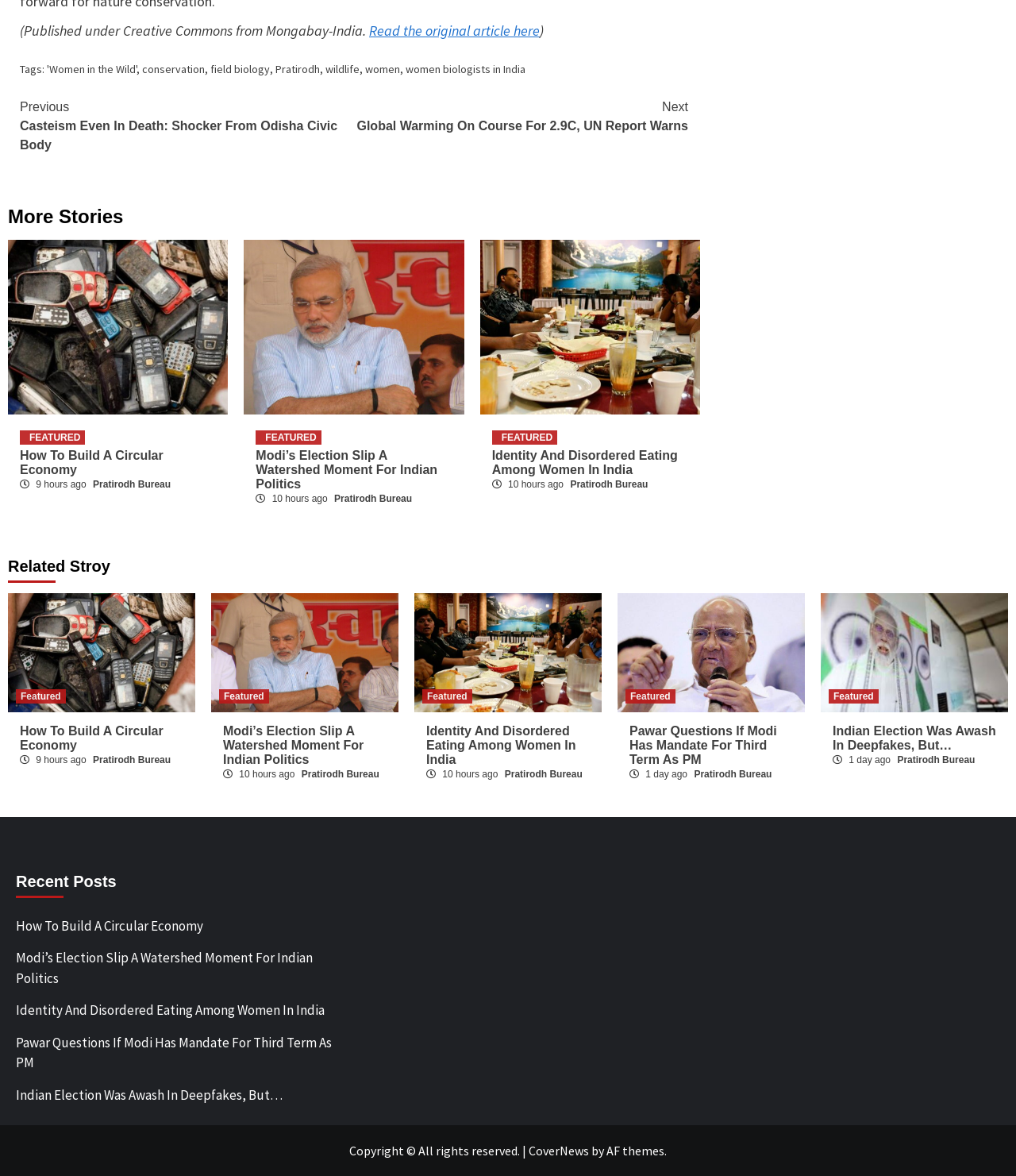Please find the bounding box coordinates in the format (top-left x, top-left y, bottom-right x, bottom-right y) for the given element description. Ensure the coordinates are floating point numbers between 0 and 1. Description: Featured

[0.484, 0.366, 0.549, 0.378]